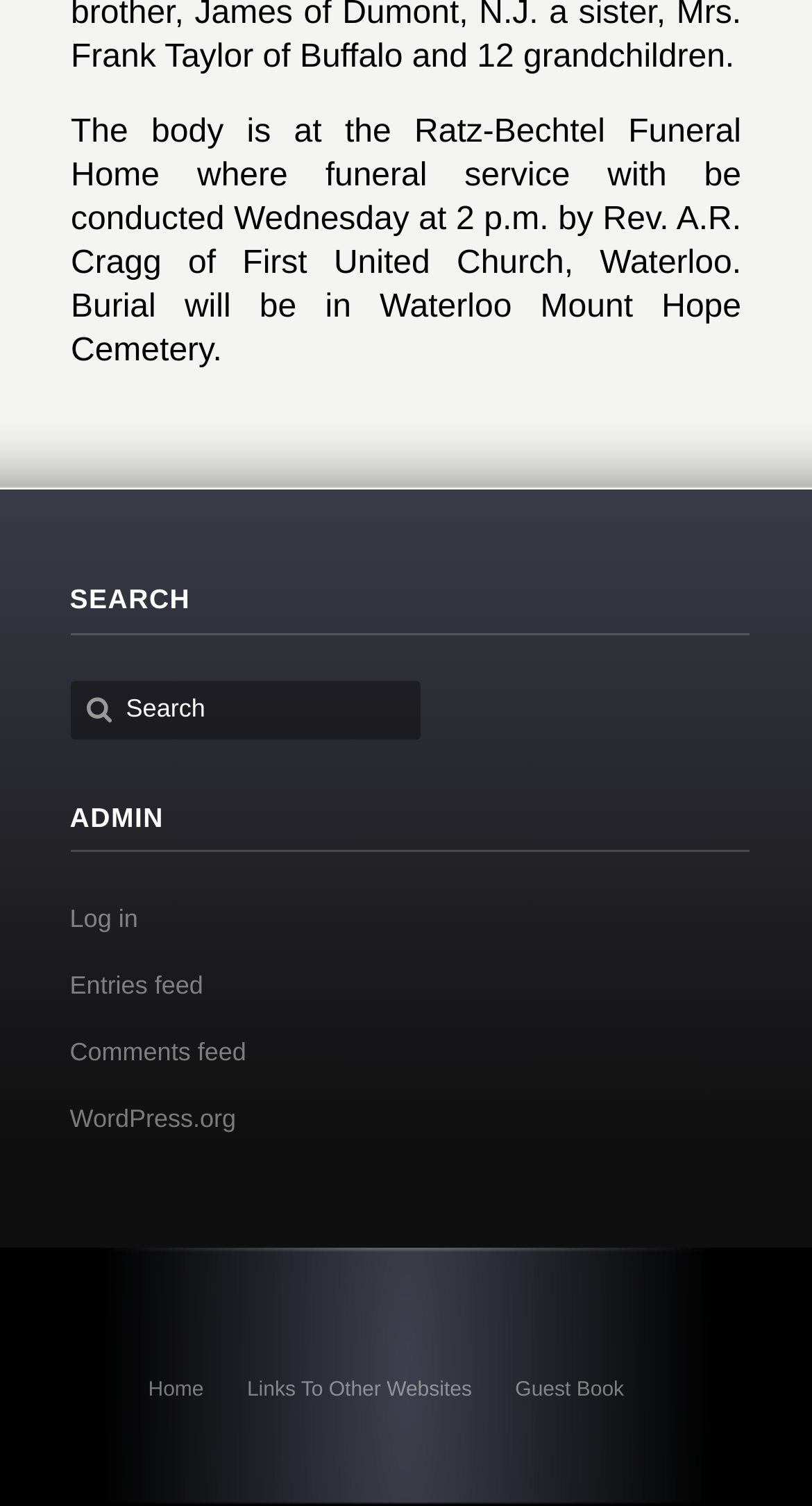What is the funeral service location?
Please ensure your answer to the question is detailed and covers all necessary aspects.

I found the answer by reading the StaticText element with the OCR text 'The body is at the Ratz-Bechtel Funeral Home where funeral service with be conducted Wednesday at 2 p.m. by Rev. A.R. Cragg of First United Church, Waterloo.' which provides the location of the funeral service.